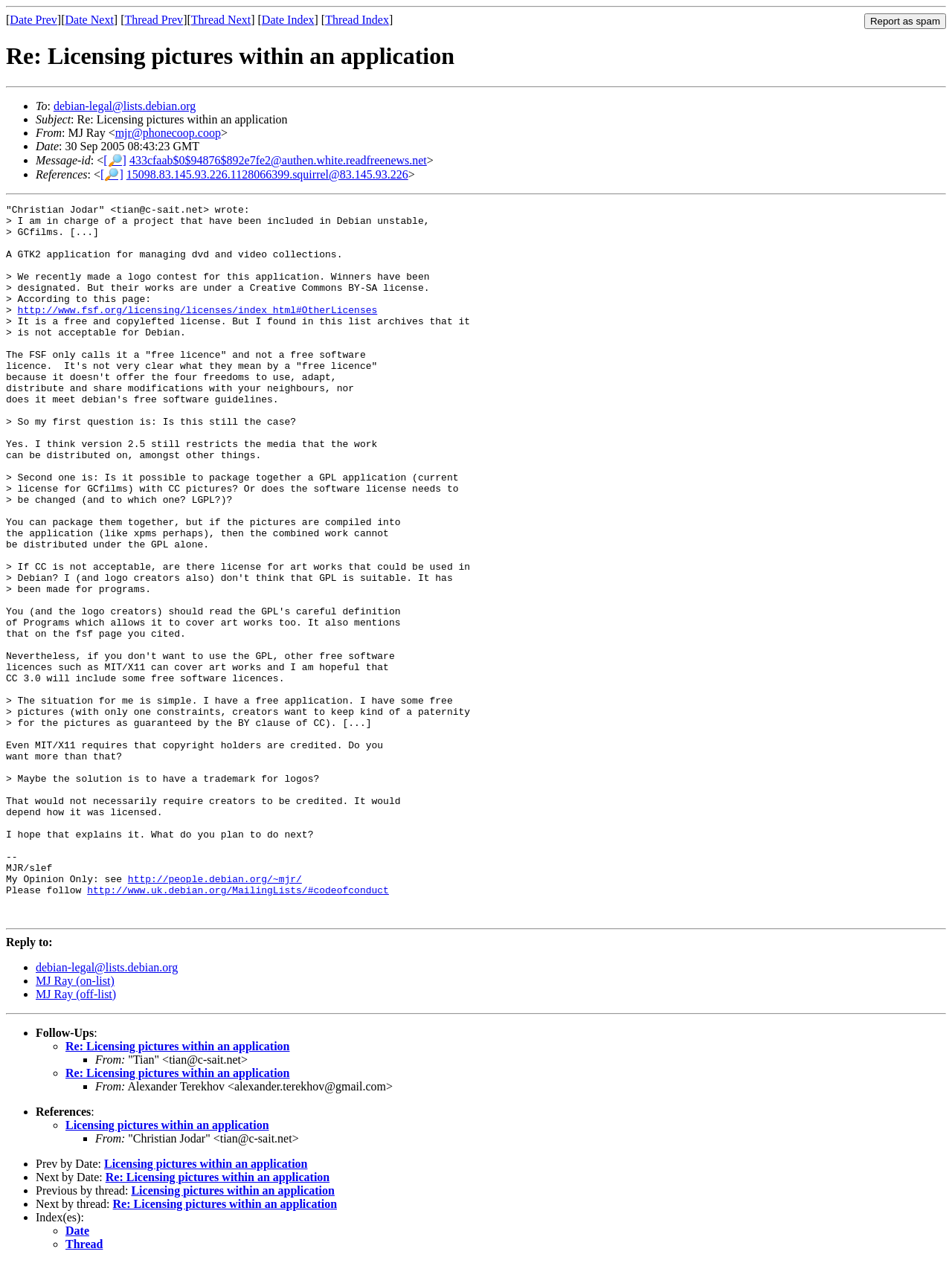Identify and extract the main heading of the webpage.

Re: Licensing pictures within an application